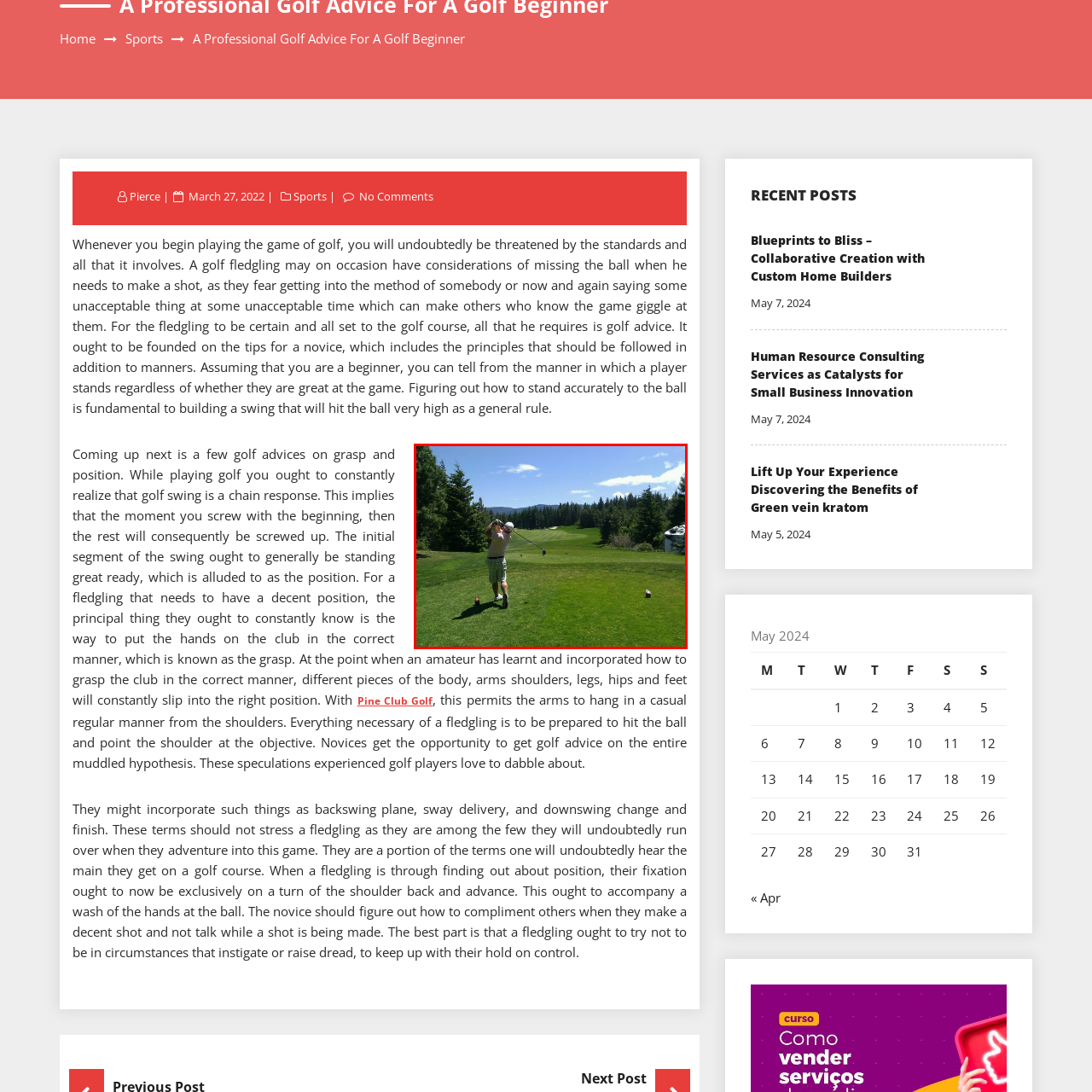Provide a detailed account of the visual content within the red-outlined section of the image.

A golfer prepares to take a swing on a beautifully maintained golf course, surrounded by lush green trees and a clear blue sky. Dressed casually in a light shirt and plaid shorts, he focuses intently on the ball teed up before him. The vibrant scenery in the background features rolling hills and a well-manicured fairway, offering a serene yet invigorating atmosphere for both beginners and seasoned players alike. This image captures the essence of the game, highlighting the importance of stance and swing technique essential for success in golf, particularly for those new to the sport.